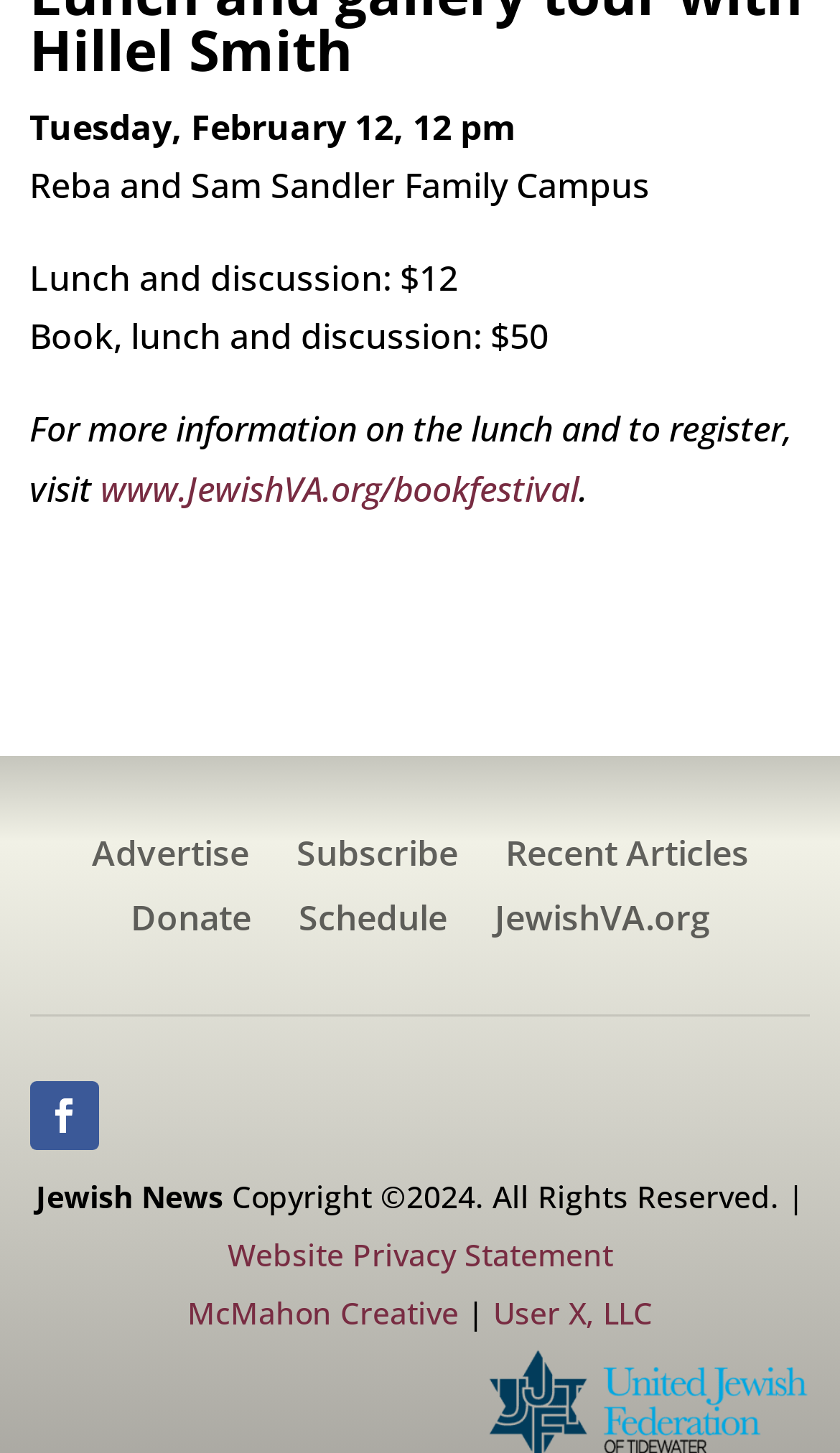Find the bounding box coordinates for the area you need to click to carry out the instruction: "Check recent articles". The coordinates should be four float numbers between 0 and 1, indicated as [left, top, right, bottom].

[0.601, 0.576, 0.891, 0.609]